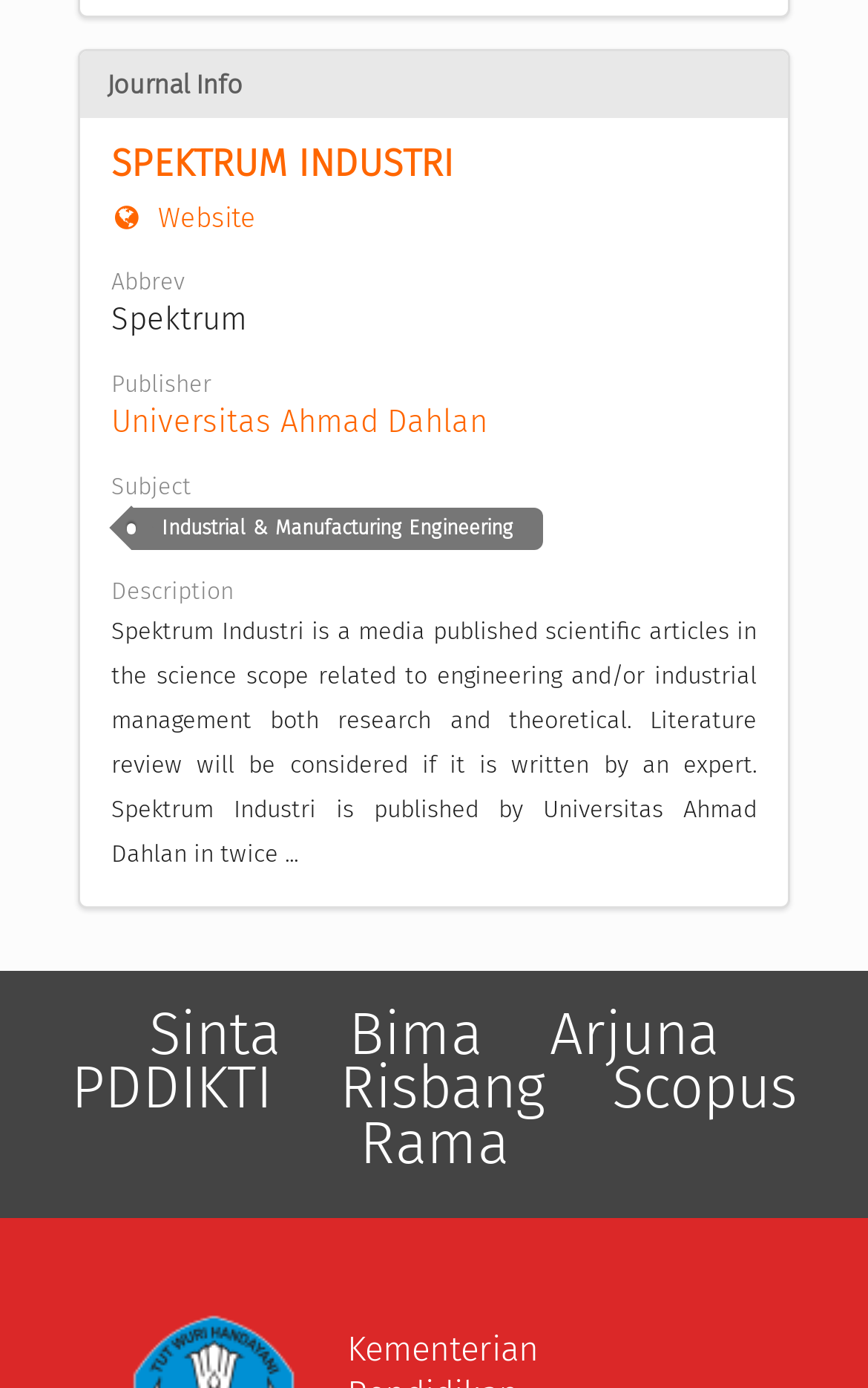Please determine the bounding box coordinates of the element to click on in order to accomplish the following task: "Learn more about Industrial & Manufacturing Engineering". Ensure the coordinates are four float numbers ranging from 0 to 1, i.e., [left, top, right, bottom].

[0.151, 0.365, 0.626, 0.396]